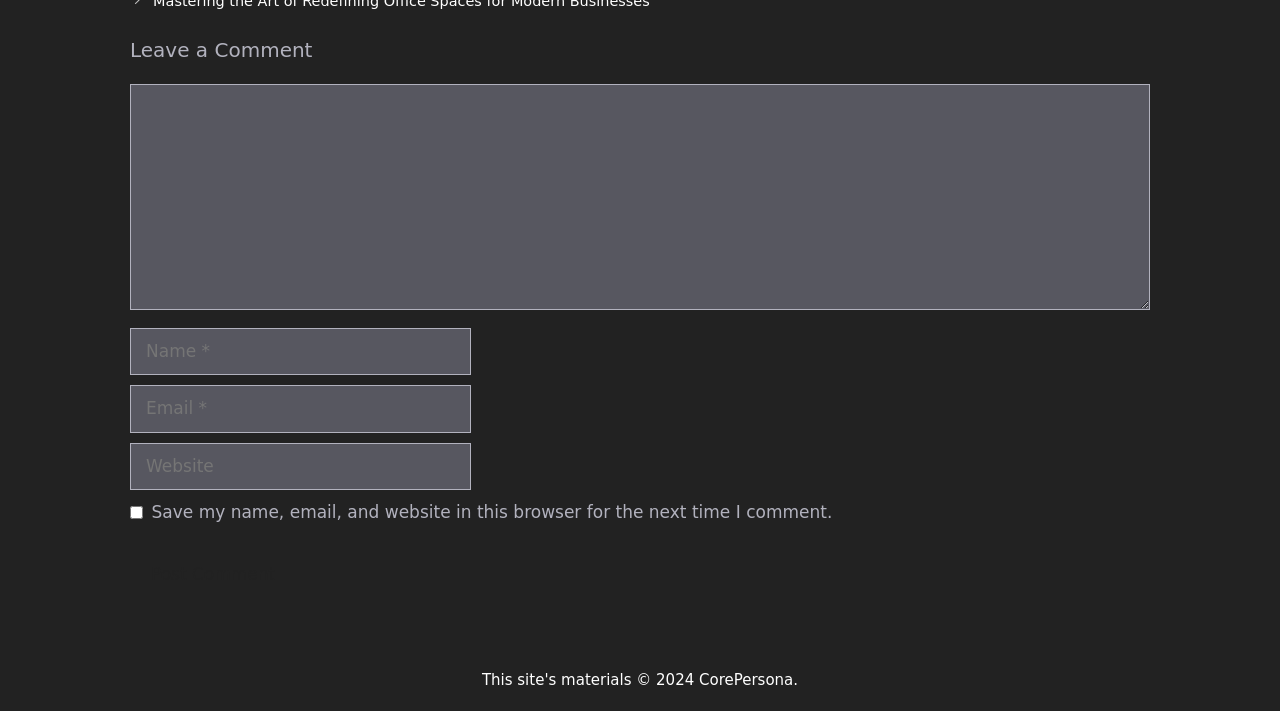Reply to the question with a single word or phrase:
What is the purpose of the text box labeled 'Comment'?

Leave a comment